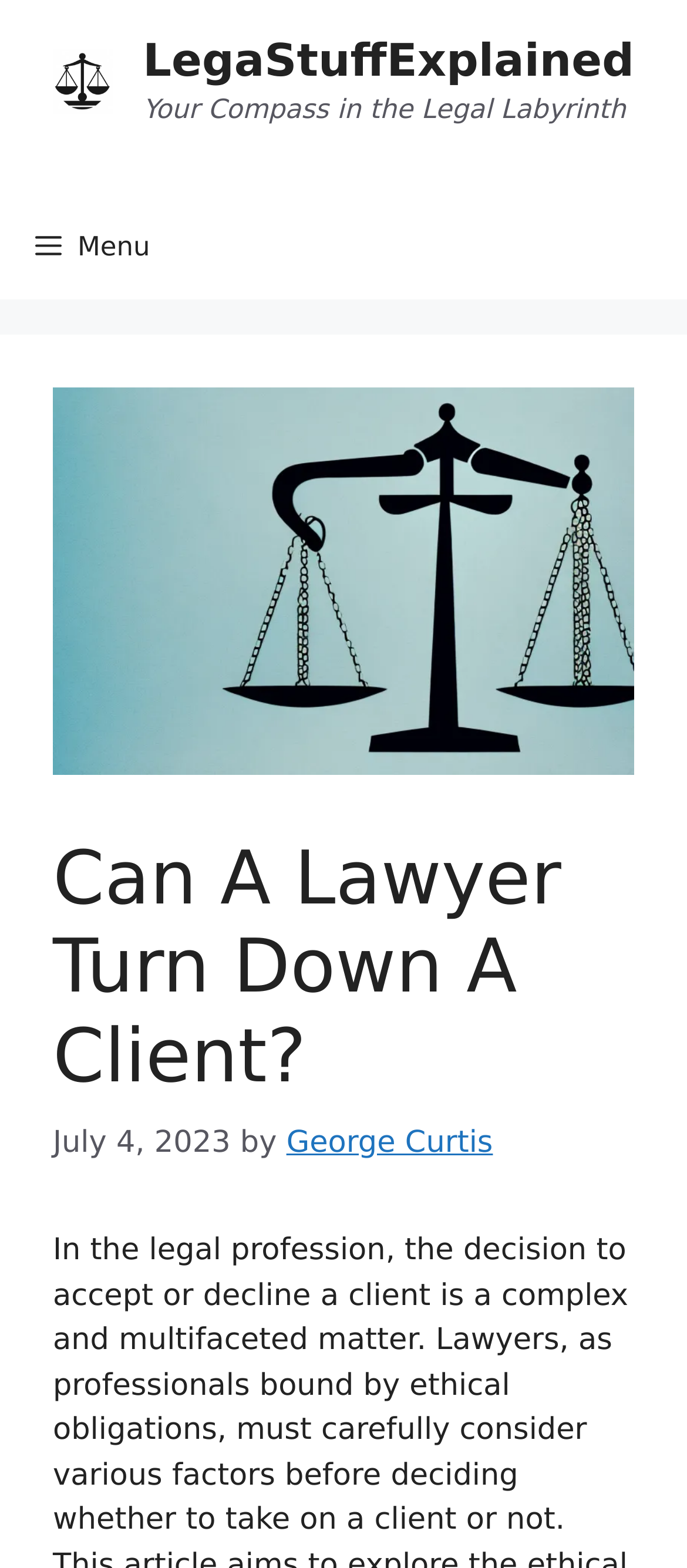Who is the author of the article?
Use the image to give a comprehensive and detailed response to the question.

The author of the article can be found in the content section, which contains a link element with the text 'George Curtis'.